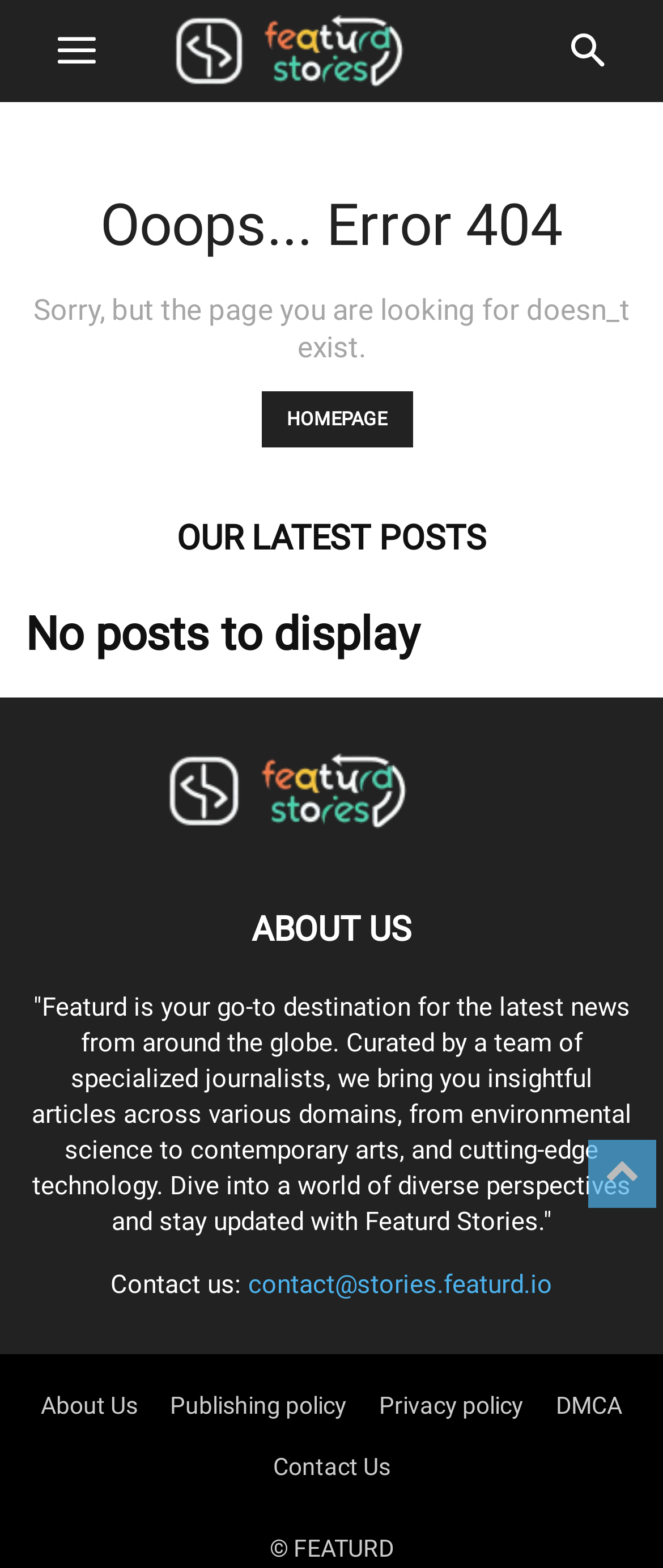Describe the webpage meticulously, covering all significant aspects.

This webpage displays an error message "Ooops... Error 404" in a prominent position, indicating that the page the user is looking for does not exist. Below this message, there is a brief description of the error. 

At the top of the page, there is a logo image of FEATURD, which is also a link to the homepage. 

On the left side of the page, there is a section titled "OUR LATEST POSTS", but it displays a message "No posts to display". 

On the right side of the page, there is a complementary section that contains a logo image of FEATURD, which is also a link. Below this logo, there is a brief description of Featurd, a news platform that provides articles across various domains. 

Further down, there is a section with contact information, including a "Contact us:" label and a link to the contact email address. 

At the bottom of the page, there are several links to other pages, including "About Us", "Publishing policy", "Privacy policy", "DMCA", and "Contact Us". 

Finally, the webpage ends with a copyright notice "© FEATURD" at the very bottom.